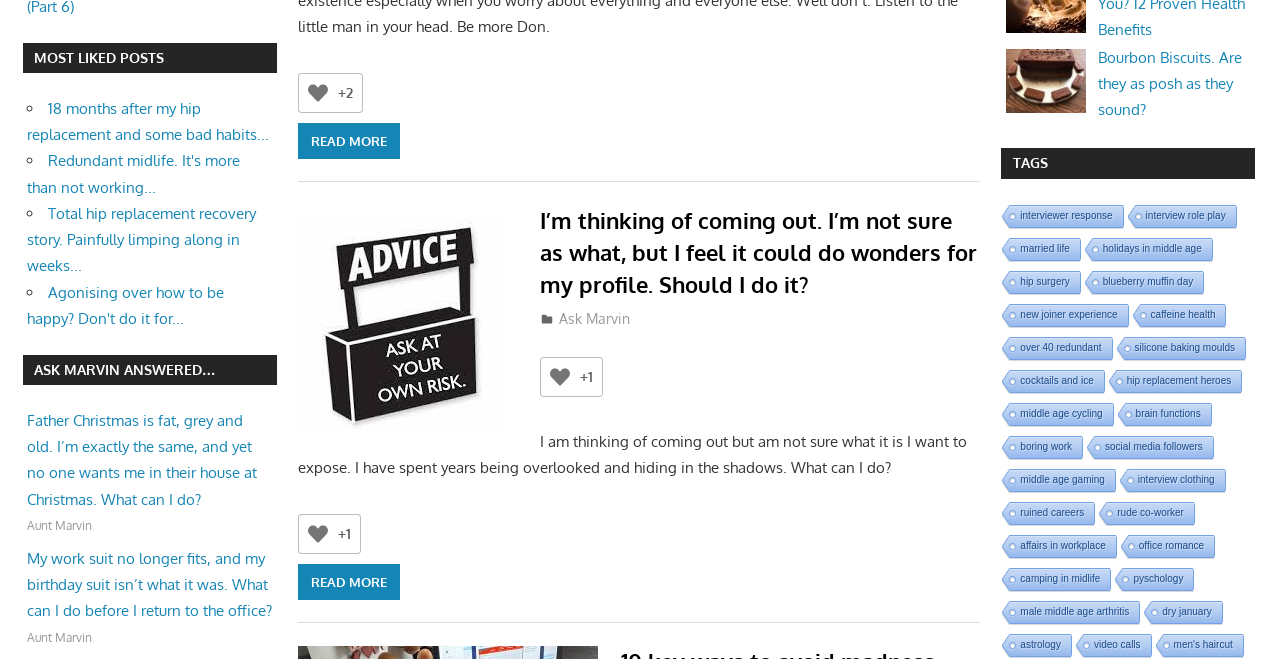Determine the bounding box coordinates of the region that needs to be clicked to achieve the task: "Explore the 'TAGS' section".

[0.782, 0.224, 0.827, 0.271]